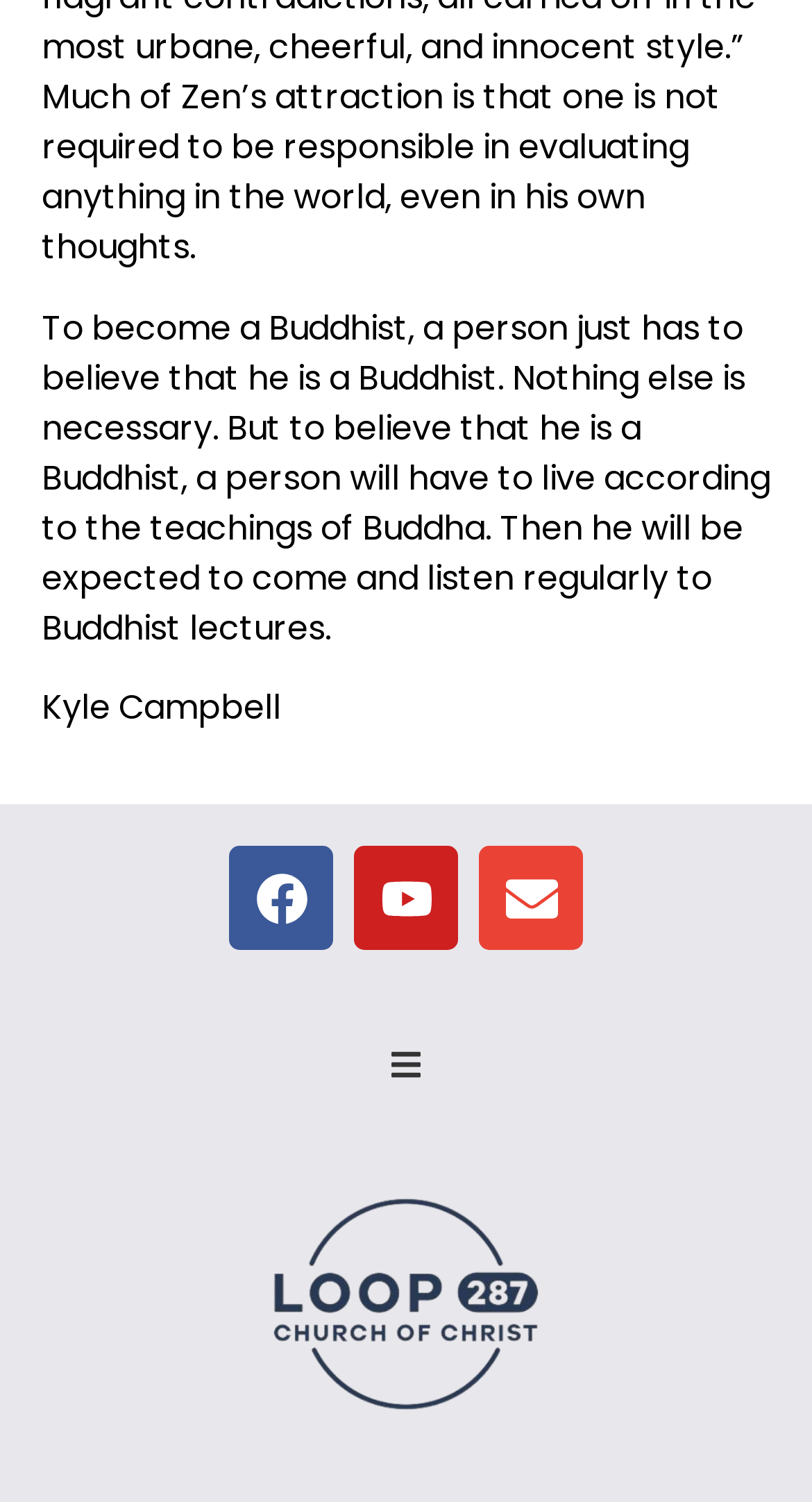What is the name of the person mentioned in the text?
Please provide a single word or phrase as your answer based on the screenshot.

Kyle Campbell